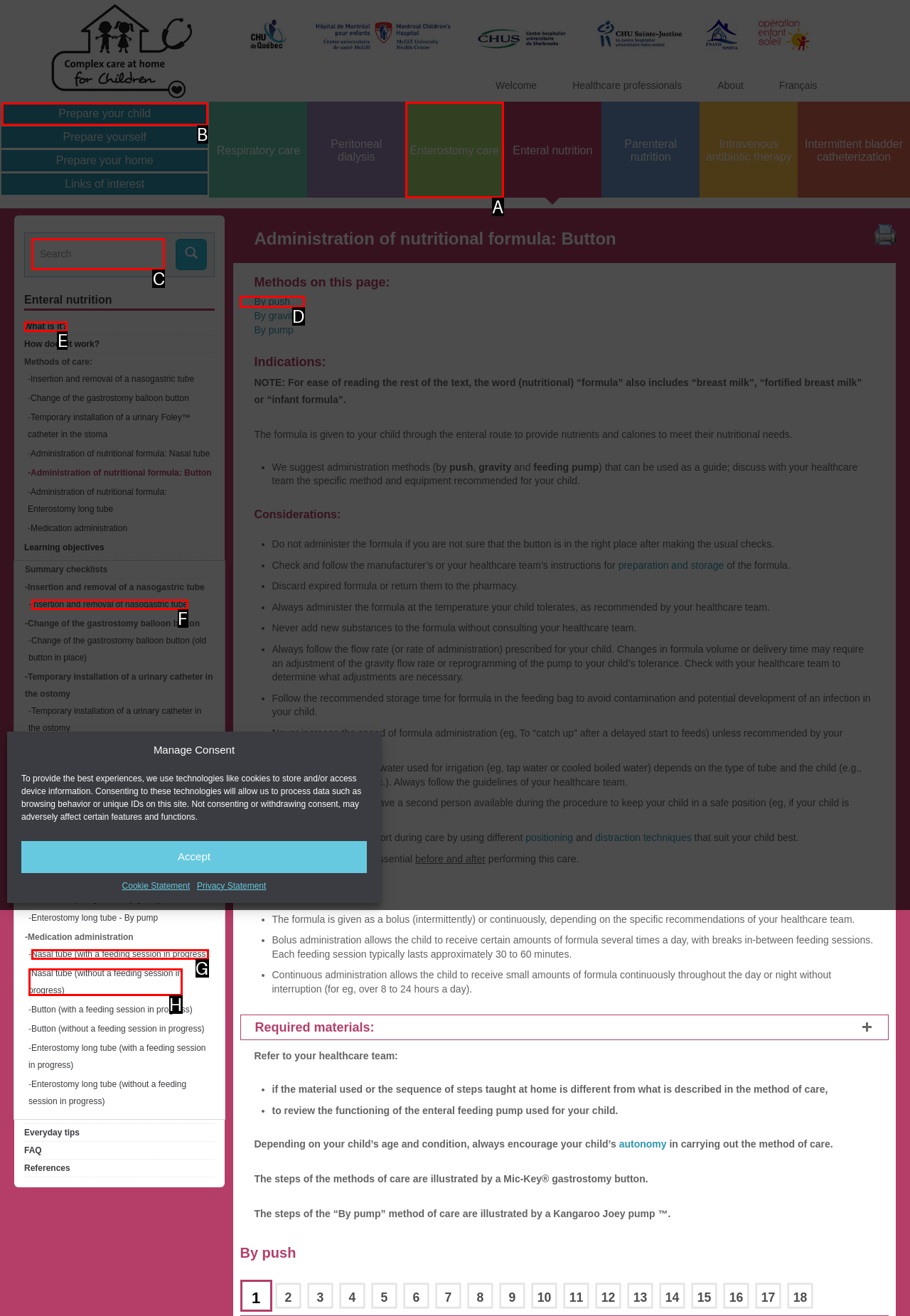Indicate the HTML element that should be clicked to perform the task: Search for something Reply with the letter corresponding to the chosen option.

C